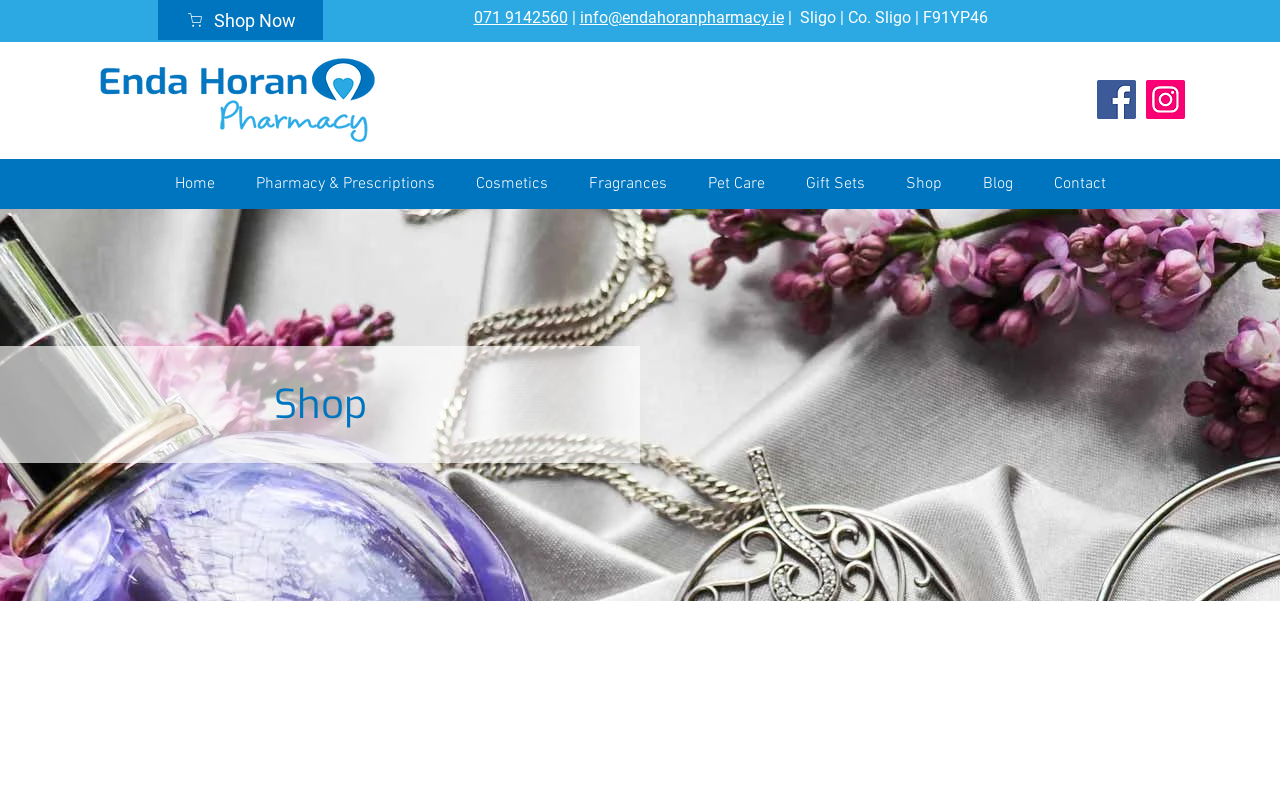Please find the bounding box coordinates of the clickable region needed to complete the following instruction: "Click on Shop Now". The bounding box coordinates must consist of four float numbers between 0 and 1, i.e., [left, top, right, bottom].

[0.123, 0.0, 0.252, 0.05]